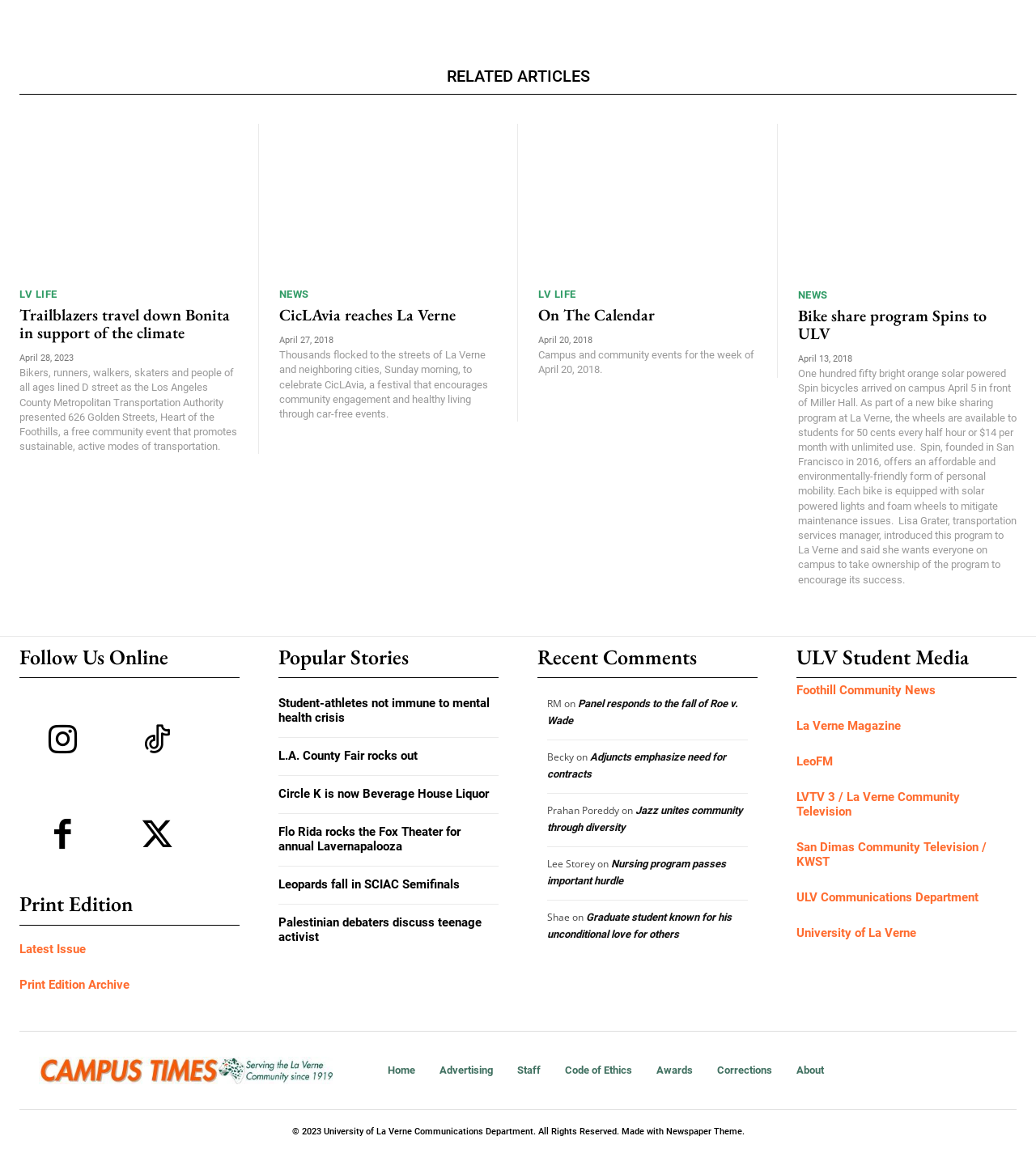Please determine the bounding box coordinates of the area that needs to be clicked to complete this task: 'Click the link to read about Higher Education for the Nation’s Future'. The coordinates must be four float numbers between 0 and 1, formatted as [left, top, right, bottom].

None